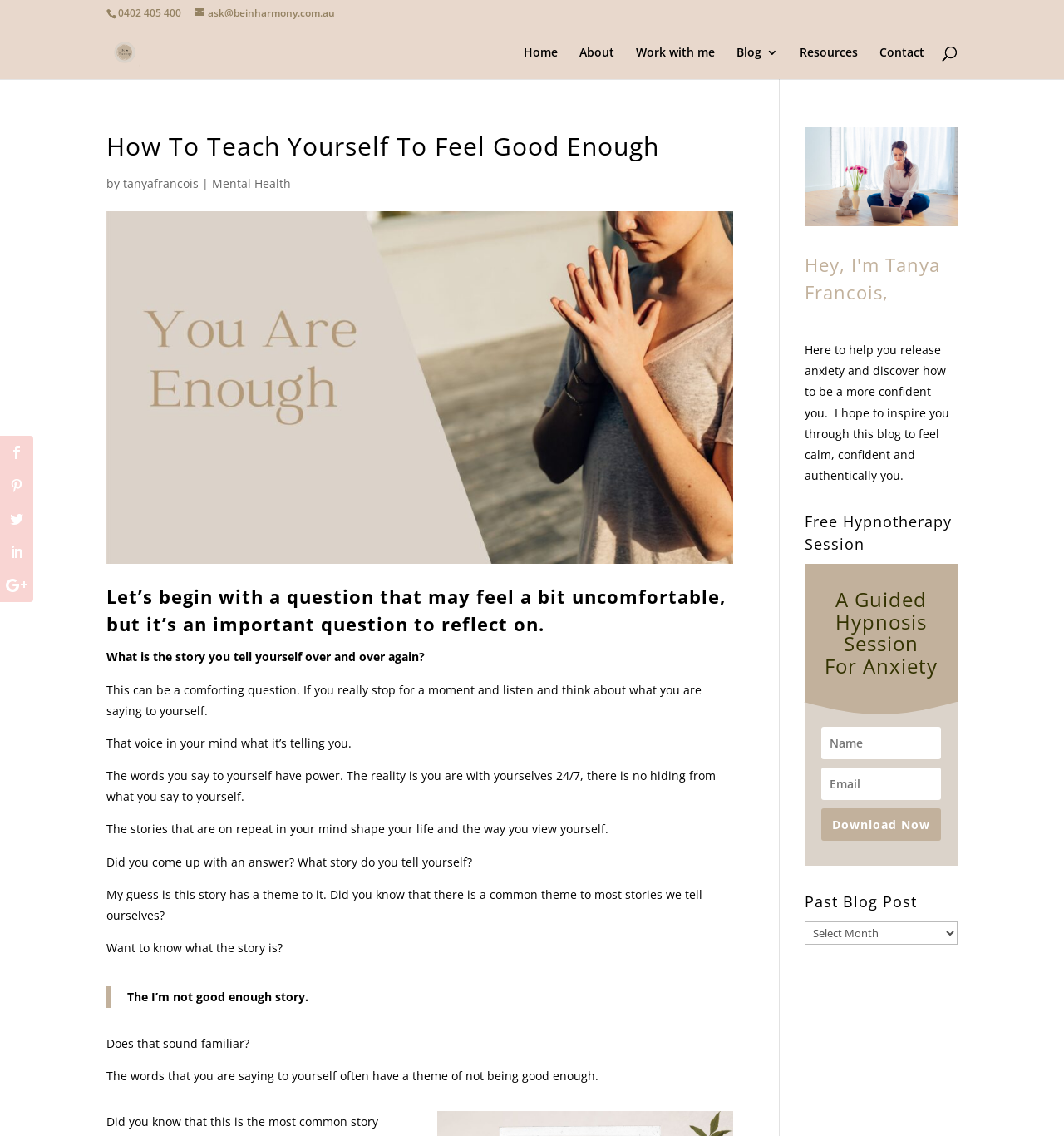Find and indicate the bounding box coordinates of the region you should select to follow the given instruction: "Contact Be In Harmony".

[0.827, 0.041, 0.869, 0.07]